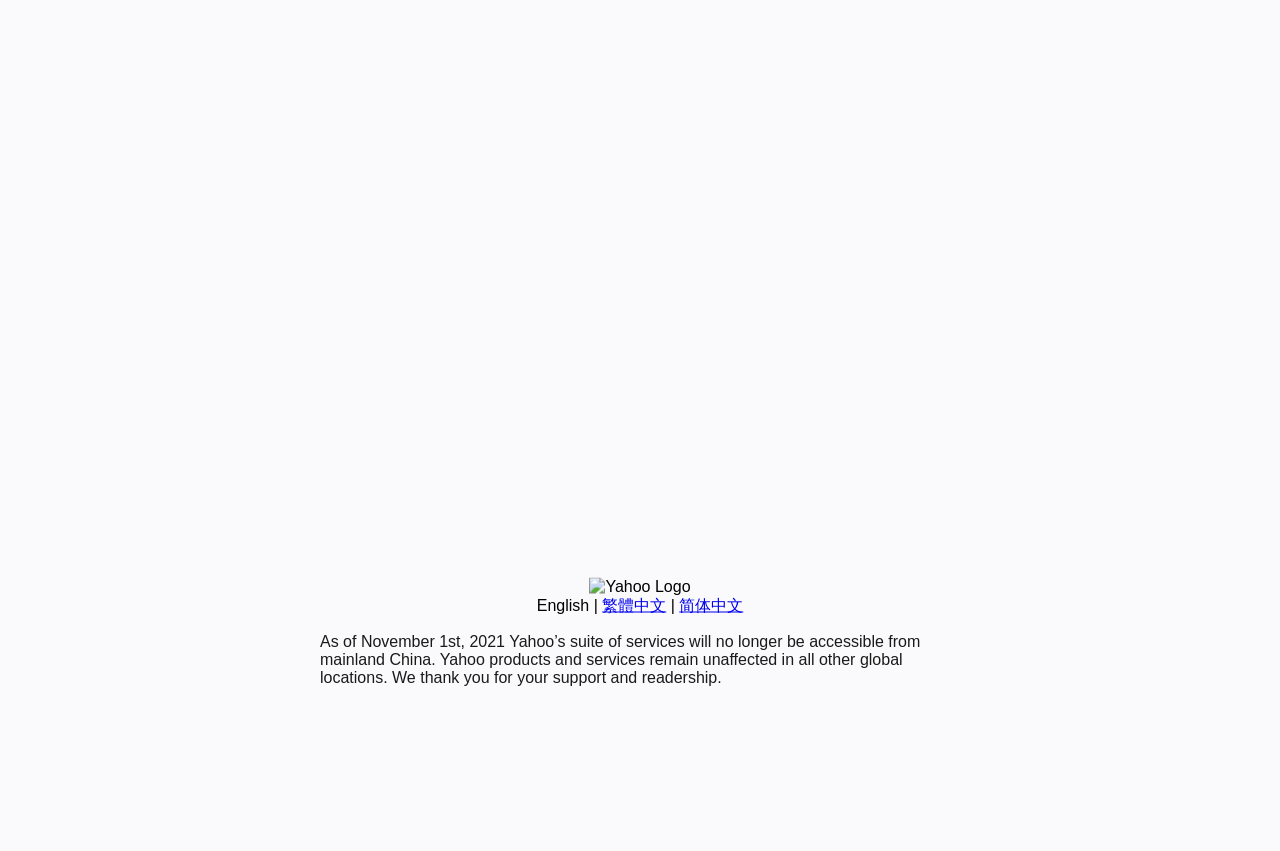From the webpage screenshot, identify the region described by 简体中文. Provide the bounding box coordinates as (top-left x, top-left y, bottom-right x, bottom-right y), with each value being a floating point number between 0 and 1.

[0.531, 0.701, 0.581, 0.721]